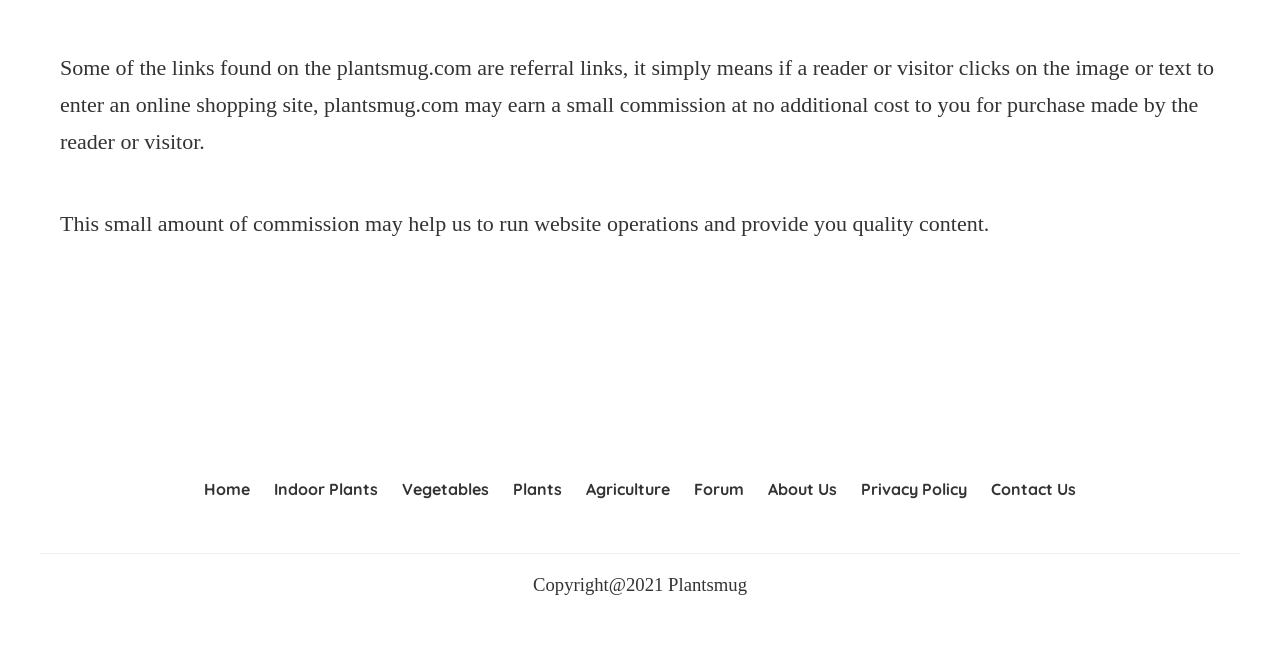Please provide a one-word or short phrase answer to the question:
What are the main categories on the website?

Home, Indoor Plants, etc.